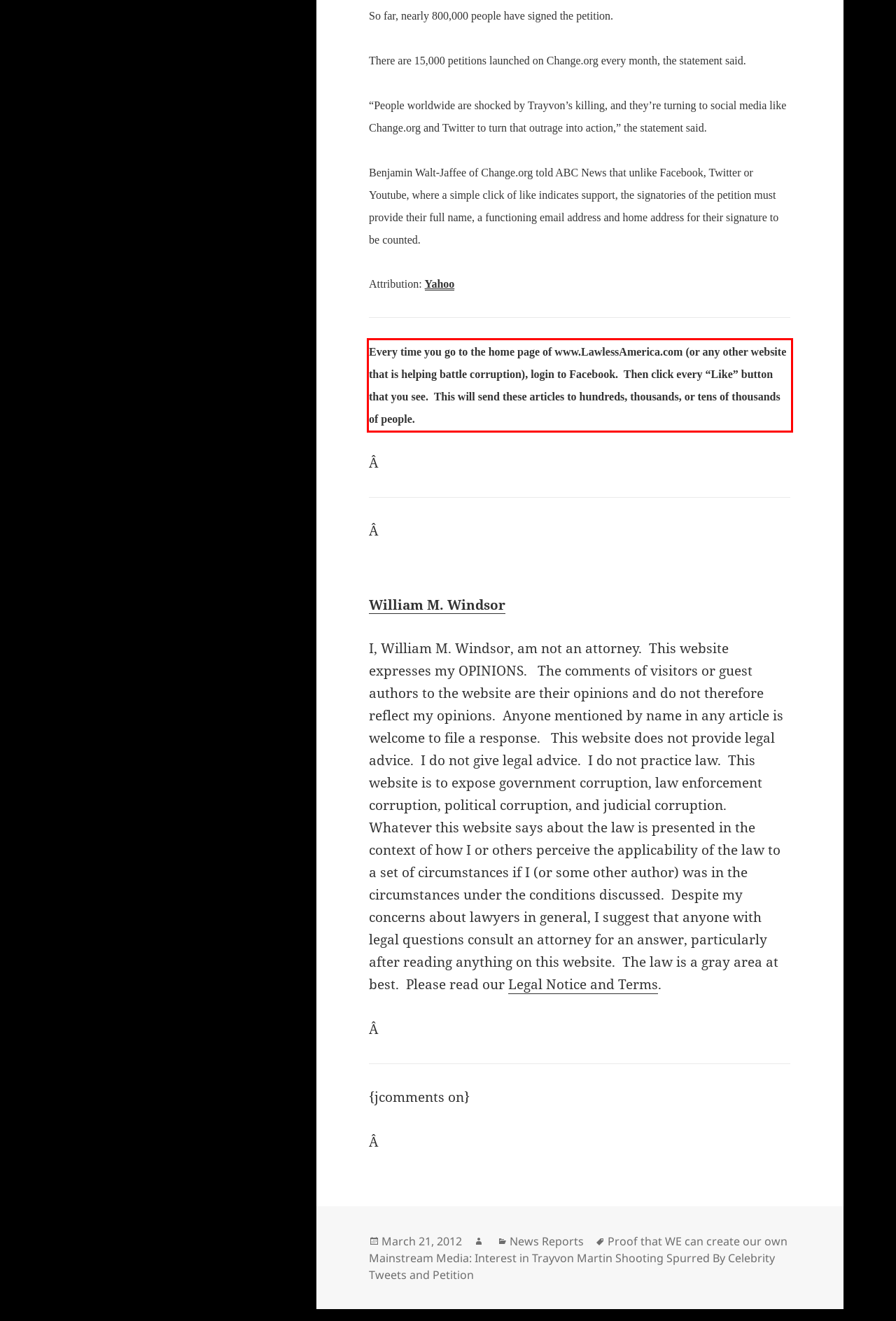Using the provided webpage screenshot, identify and read the text within the red rectangle bounding box.

Every time you go to the home page of www.LawlessAmerica.com (or any other website that is helping battle corruption), login to Facebook. Then click every “Like” button that you see. This will send these articles to hundreds, thousands, or tens of thousands of people.